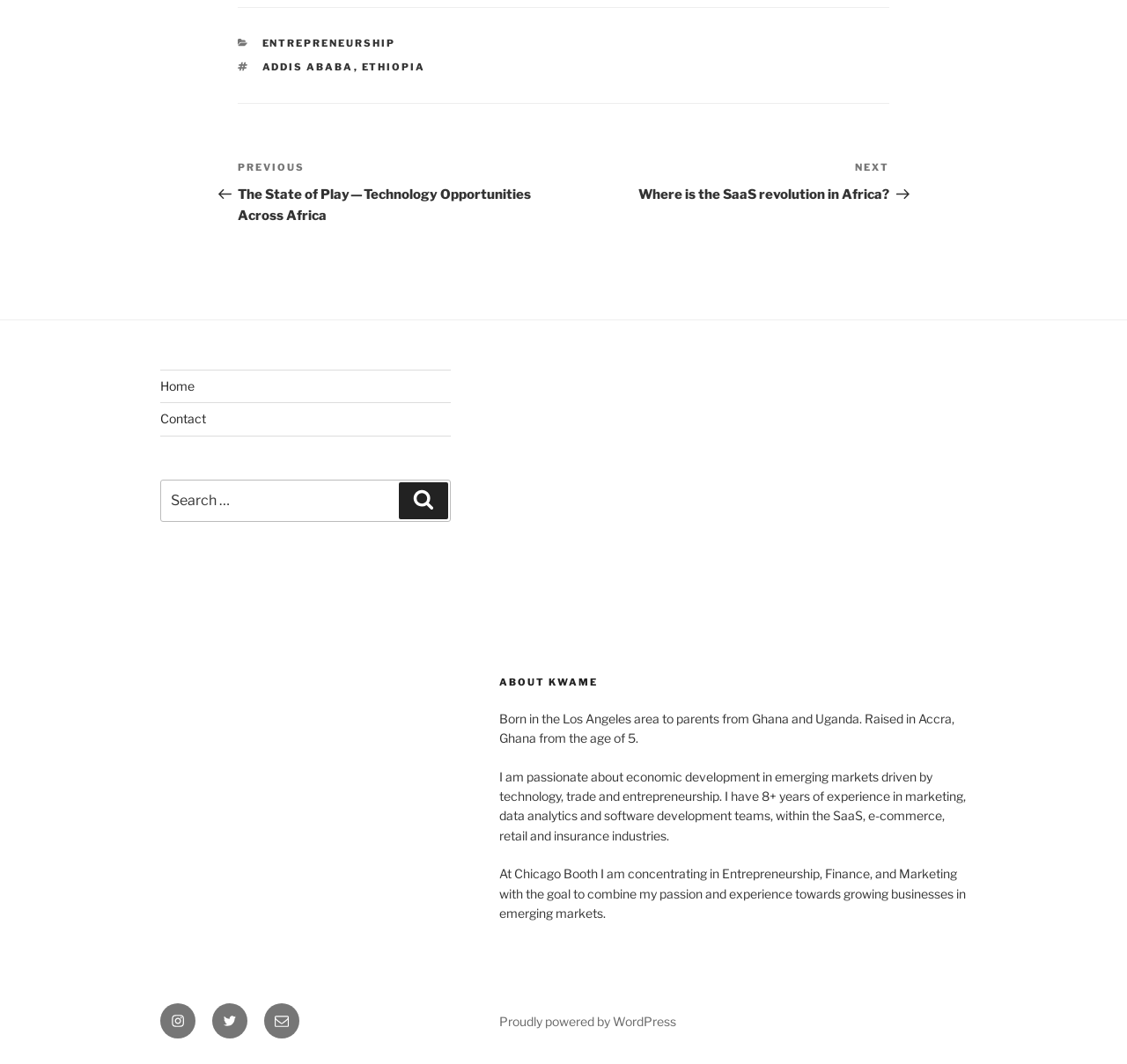Answer with a single word or phrase: 
What is the author's goal at Chicago Booth?

growing businesses